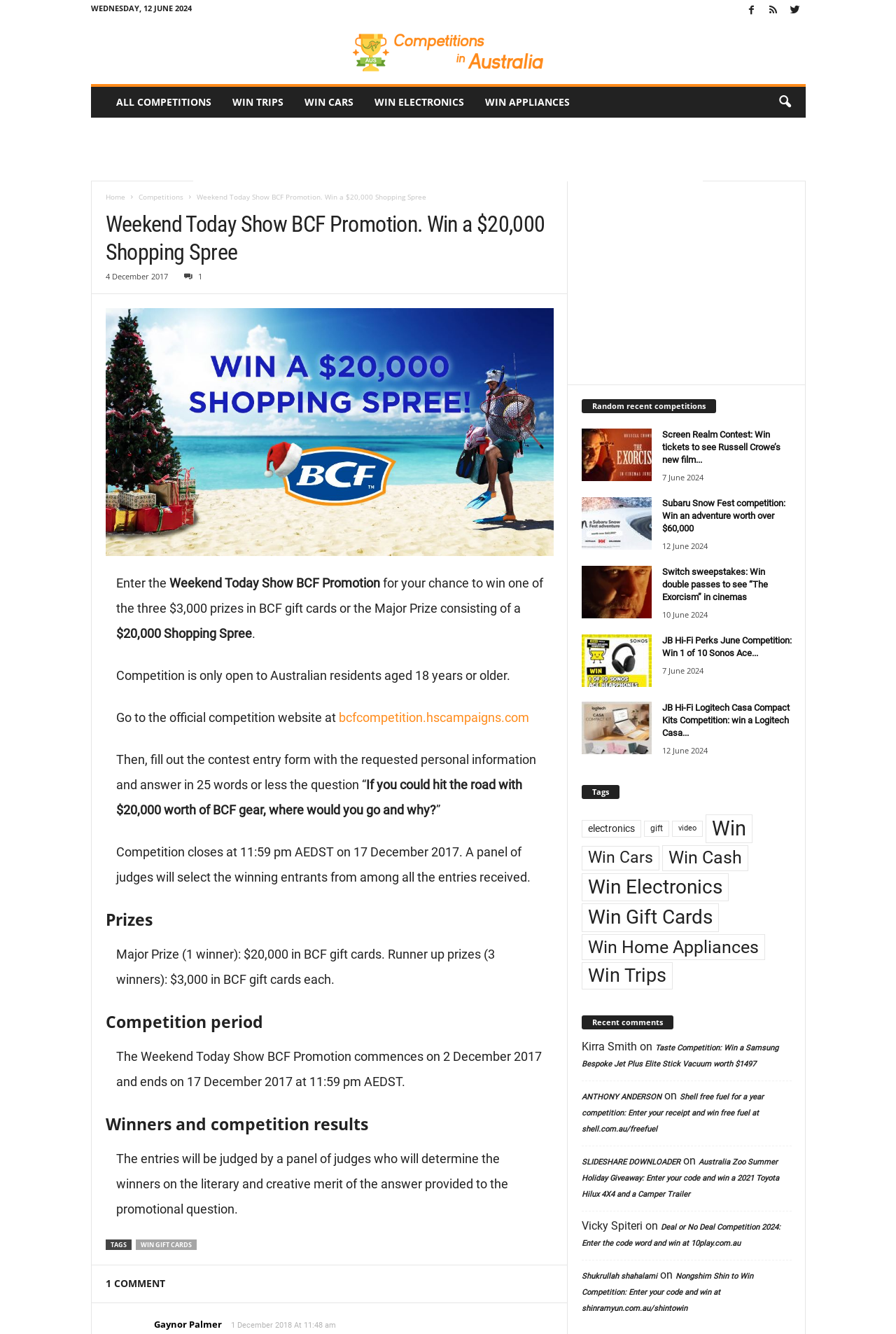Can you determine the bounding box coordinates of the area that needs to be clicked to fulfill the following instruction: "Check the latest post about FSV Gütersloh"?

None